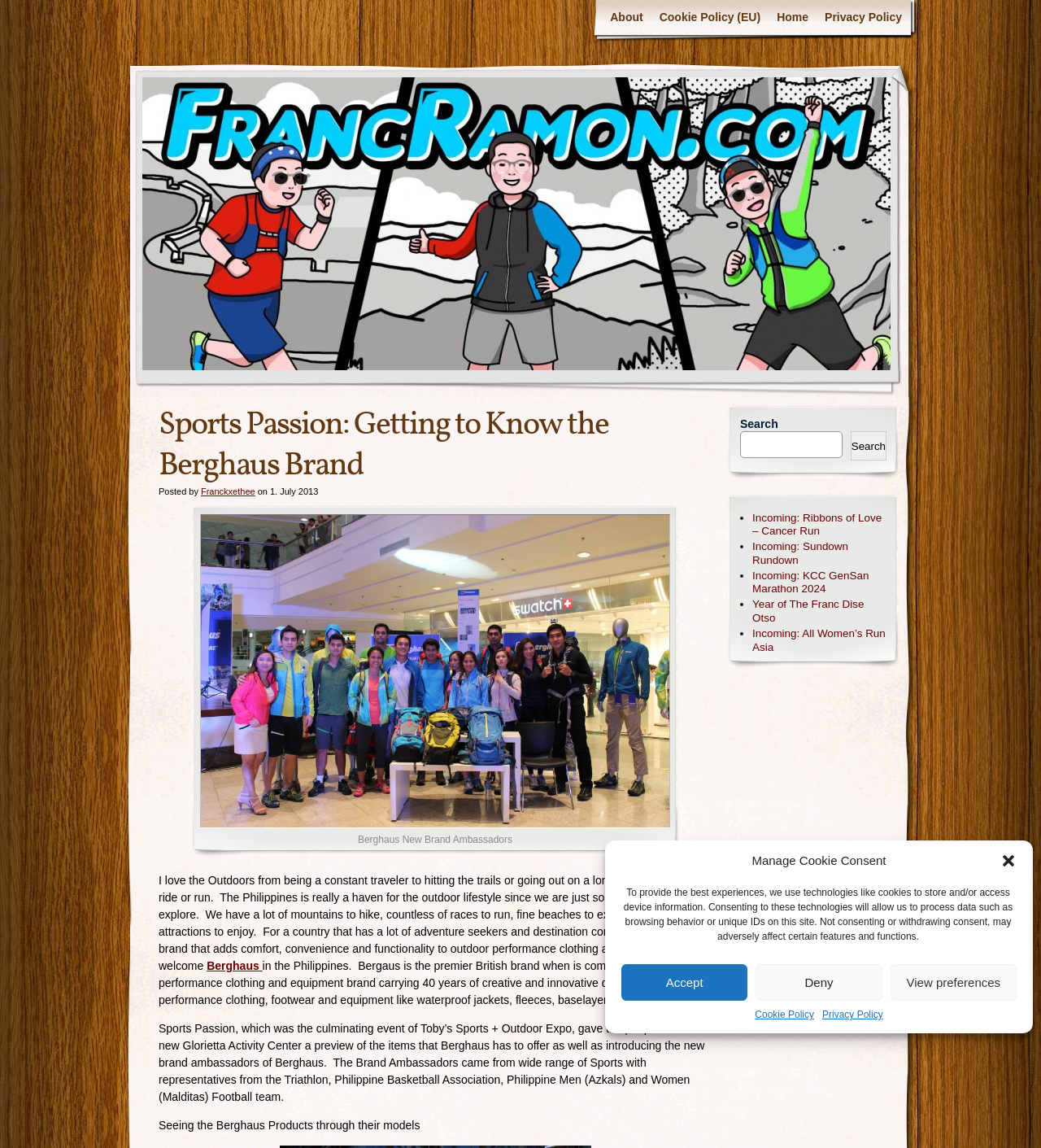Locate the bounding box coordinates of the clickable element to fulfill the following instruction: "View the 'Cookie Policy'". Provide the coordinates as four float numbers between 0 and 1 in the format [left, top, right, bottom].

[0.725, 0.879, 0.782, 0.889]